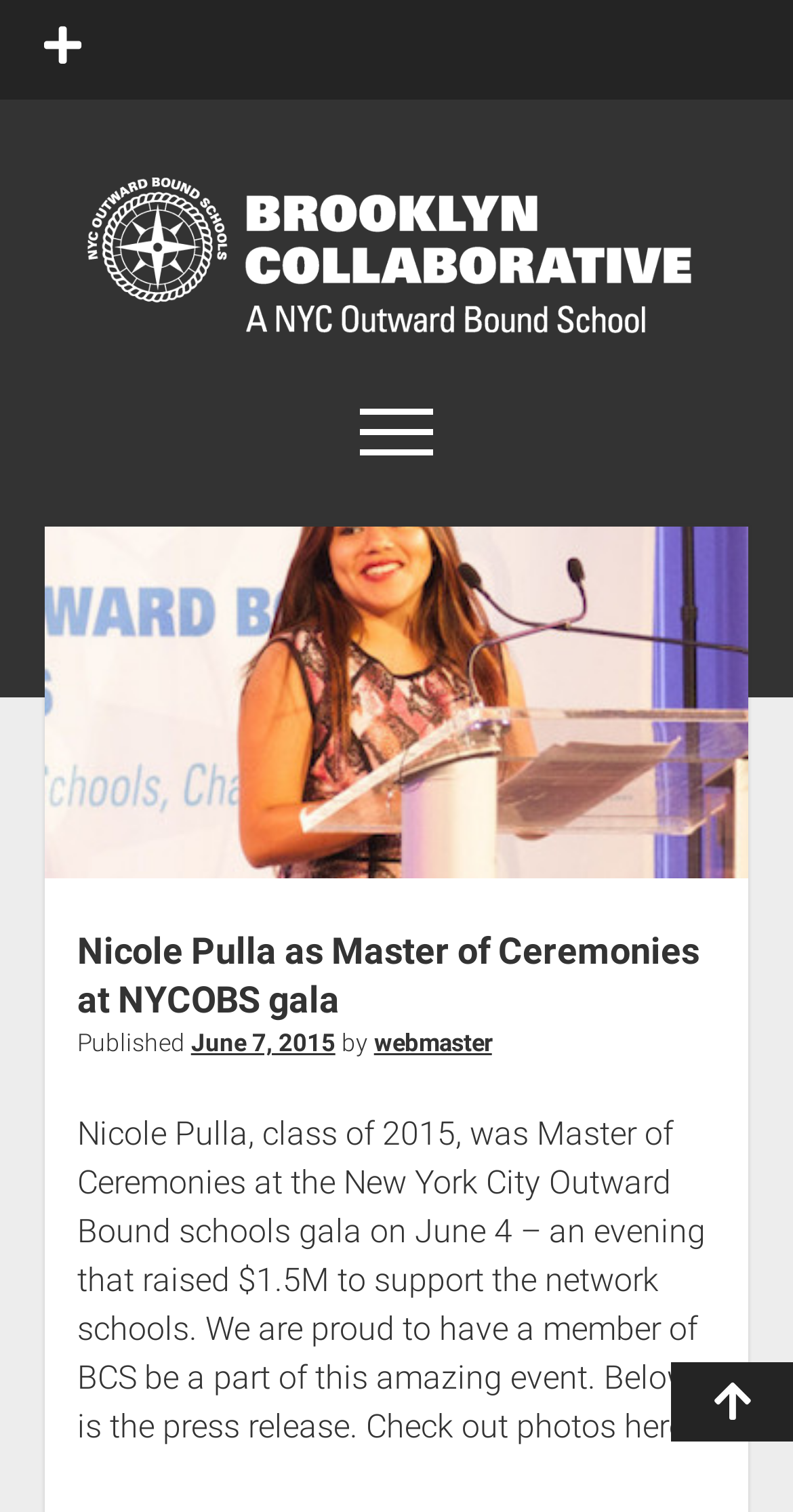Could you highlight the region that needs to be clicked to execute the instruction: "Go to the Home page"?

[0.432, 0.413, 0.568, 0.448]